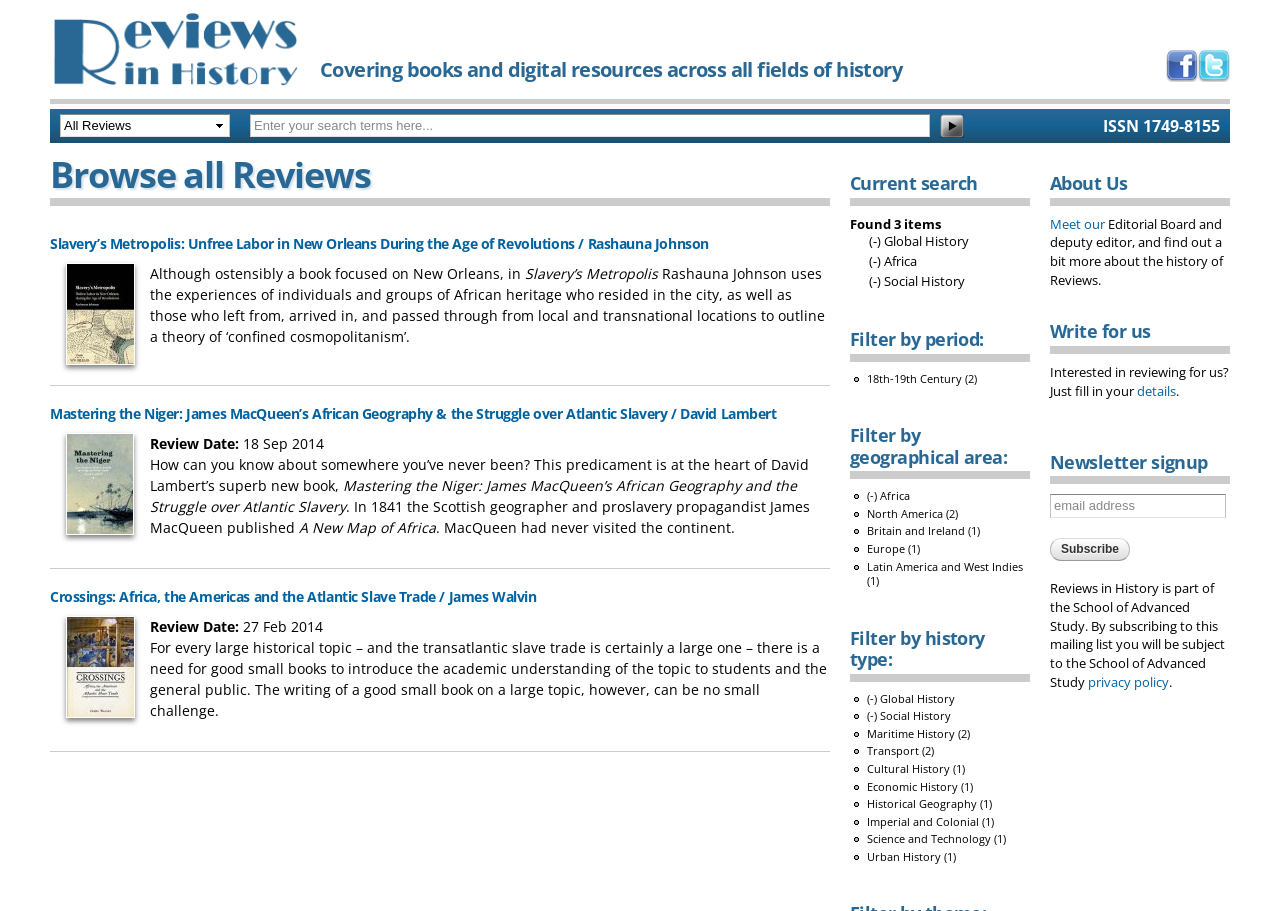Using the webpage screenshot, find the UI element described by Europe (1) Apply Europe filter. Provide the bounding box coordinates in the format (top-left x, top-left y, bottom-right x, bottom-right y), ensuring all values are floating point numbers between 0 and 1.

[0.677, 0.594, 0.719, 0.61]